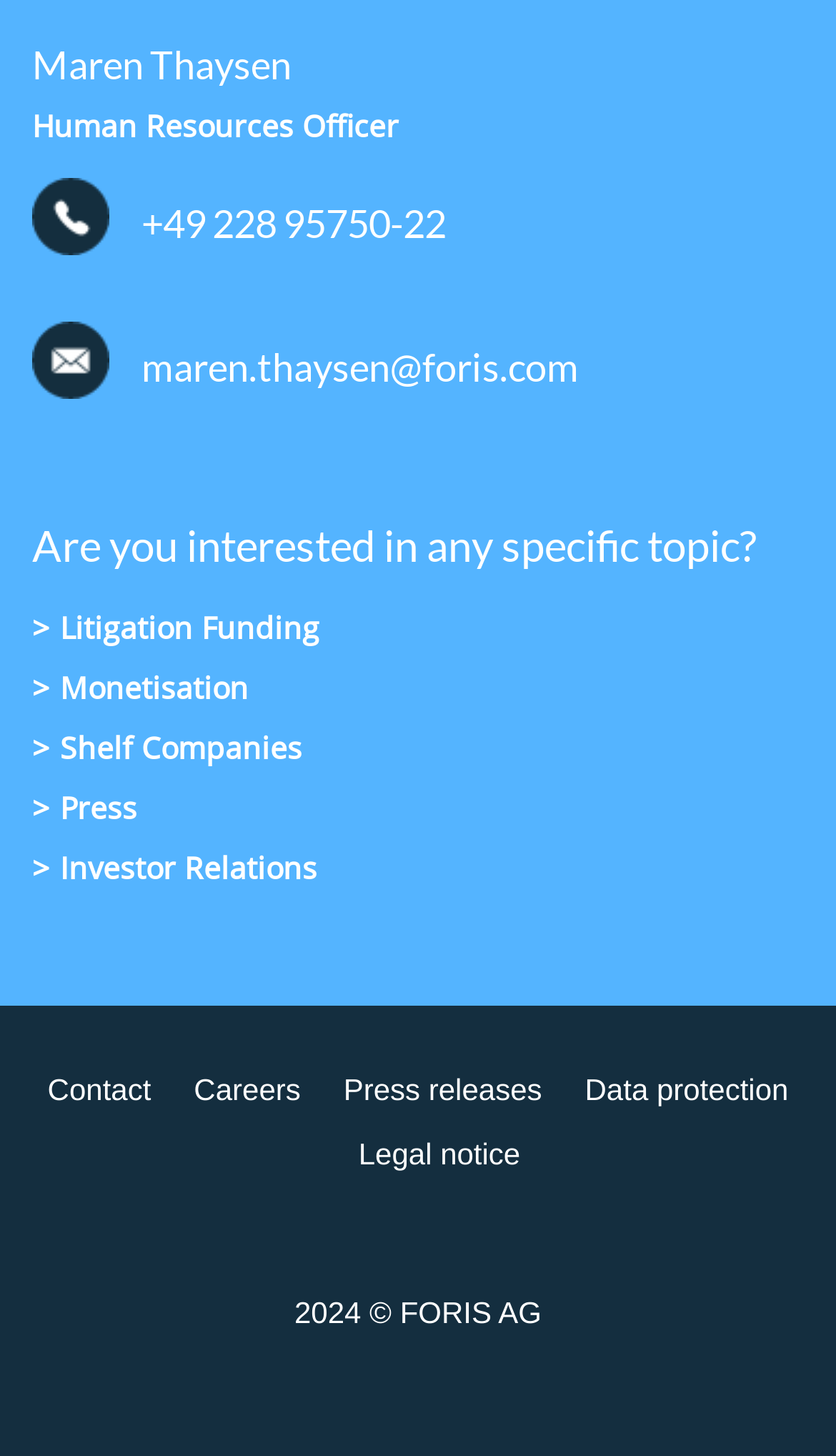Find the bounding box coordinates for the element described here: "aria-label="LinkedIn"".

None